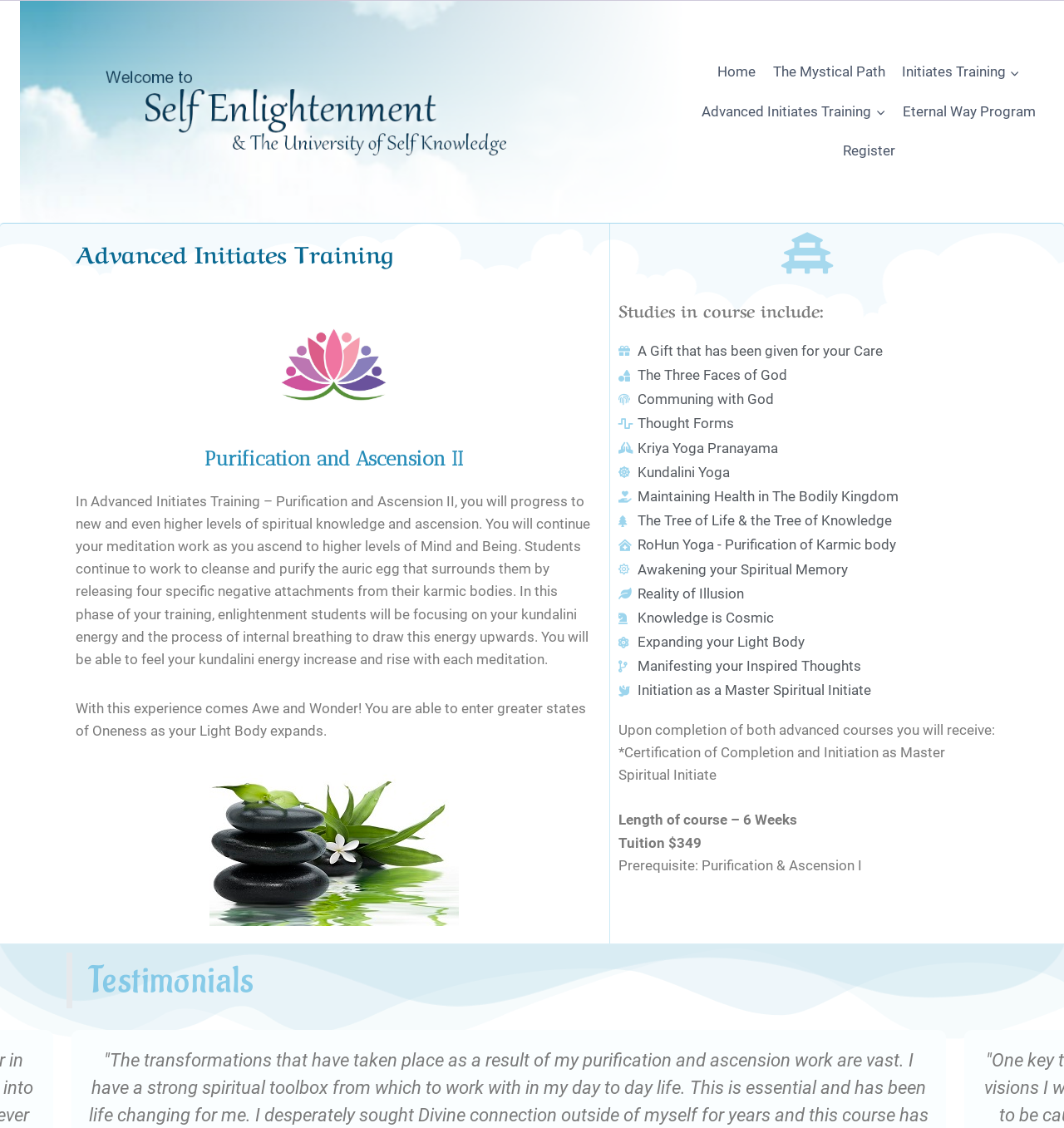Highlight the bounding box of the UI element that corresponds to this description: "Home".

[0.666, 0.046, 0.718, 0.081]